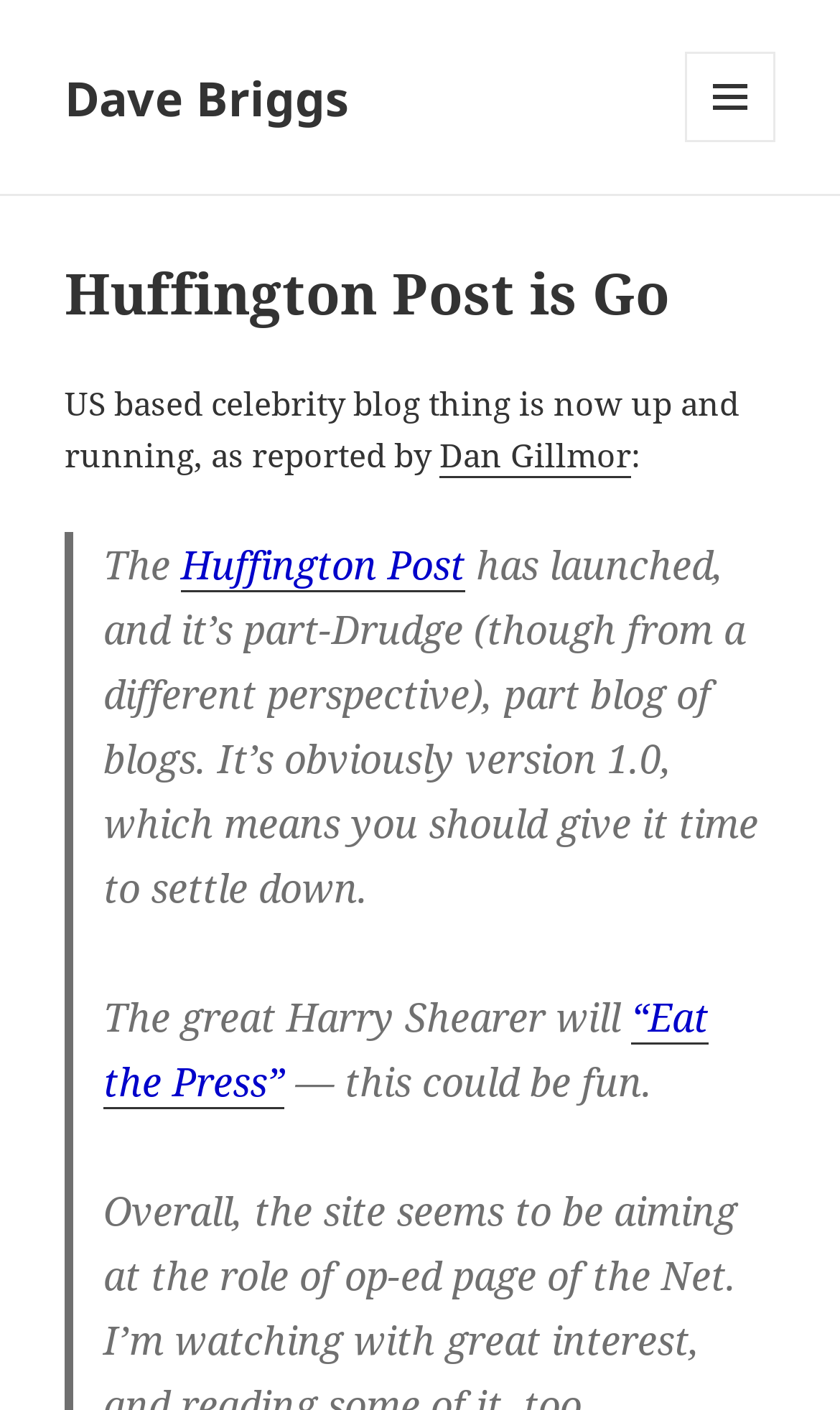Use the information in the screenshot to answer the question comprehensively: What is the name of the blog mentioned in the article?

The article mentions a blog called 'Huffington Post', which is linked in the text. This blog is described as a 'US based celebrity blog thing'.